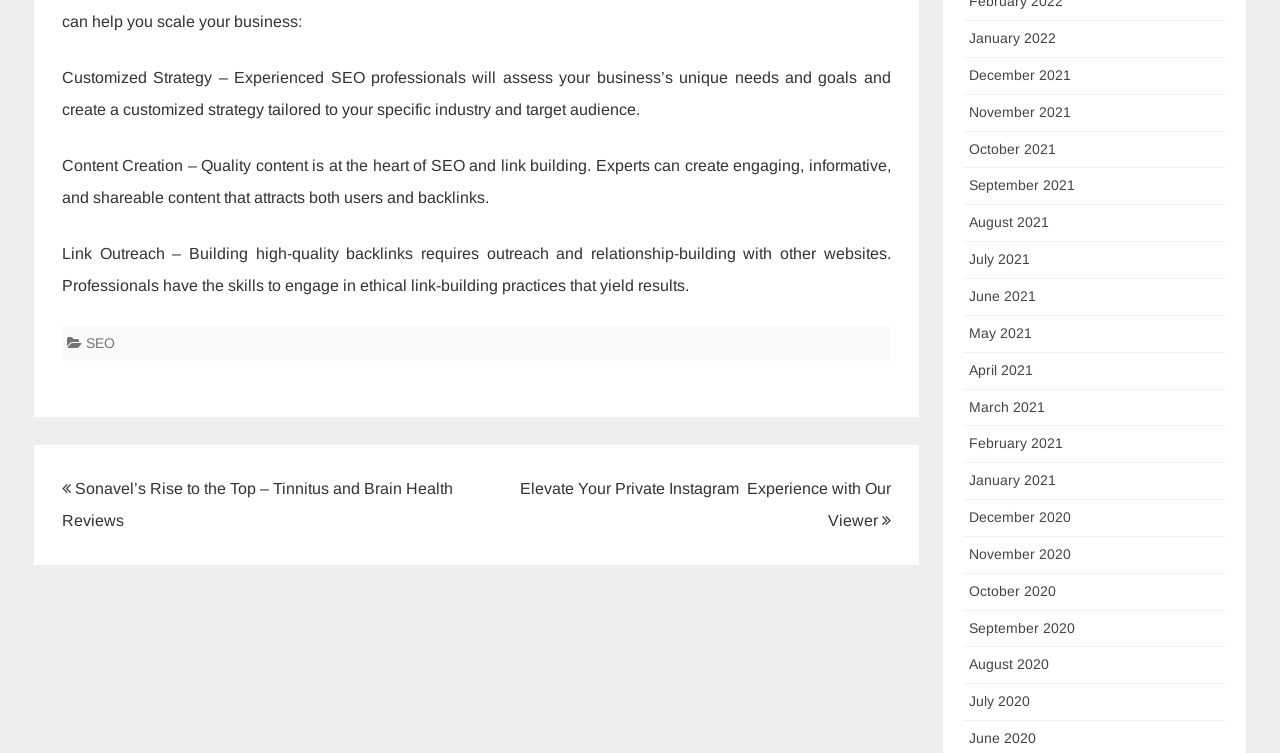Pinpoint the bounding box coordinates of the clickable element to carry out the following instruction: "Read the 'Elevate Your Private Instagram Experience with Our Viewer' post."

[0.406, 0.638, 0.696, 0.703]